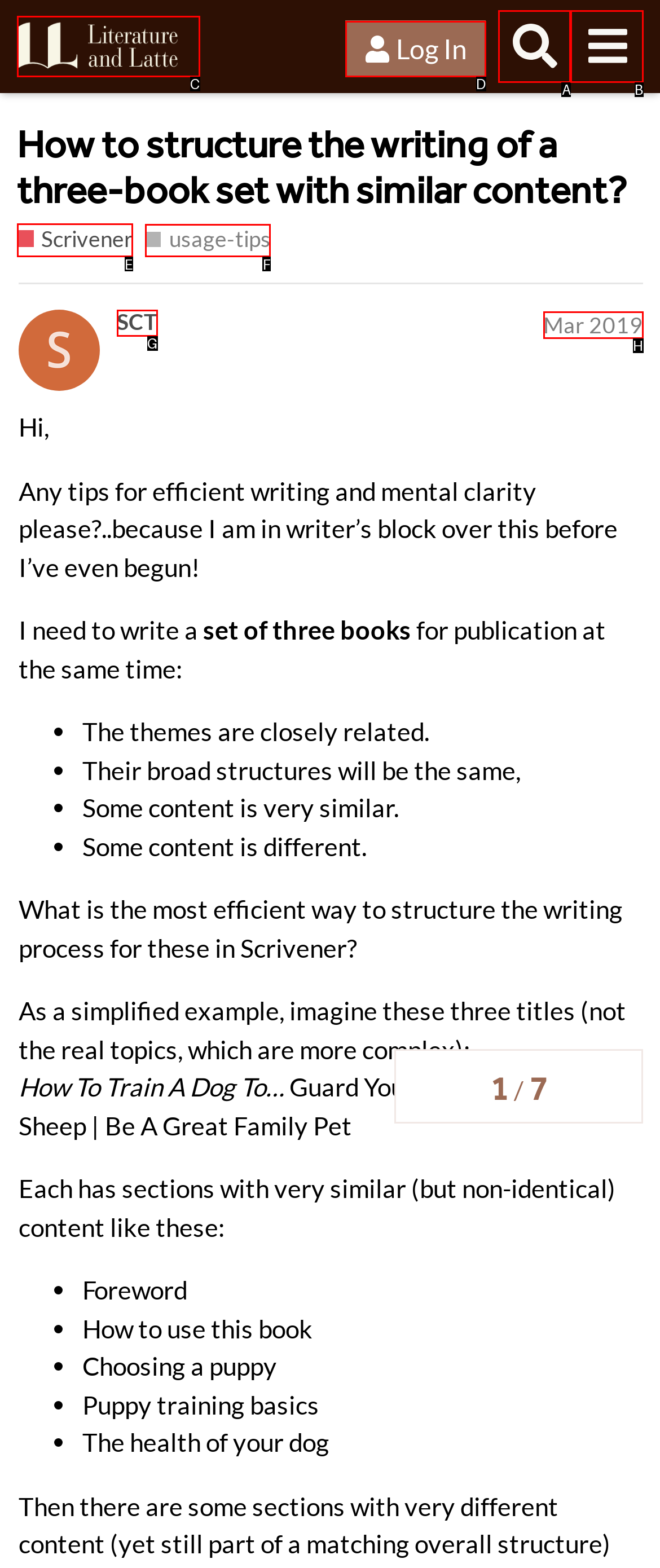For the given instruction: Explore the 'usage-tips' tag, determine which boxed UI element should be clicked. Answer with the letter of the corresponding option directly.

F